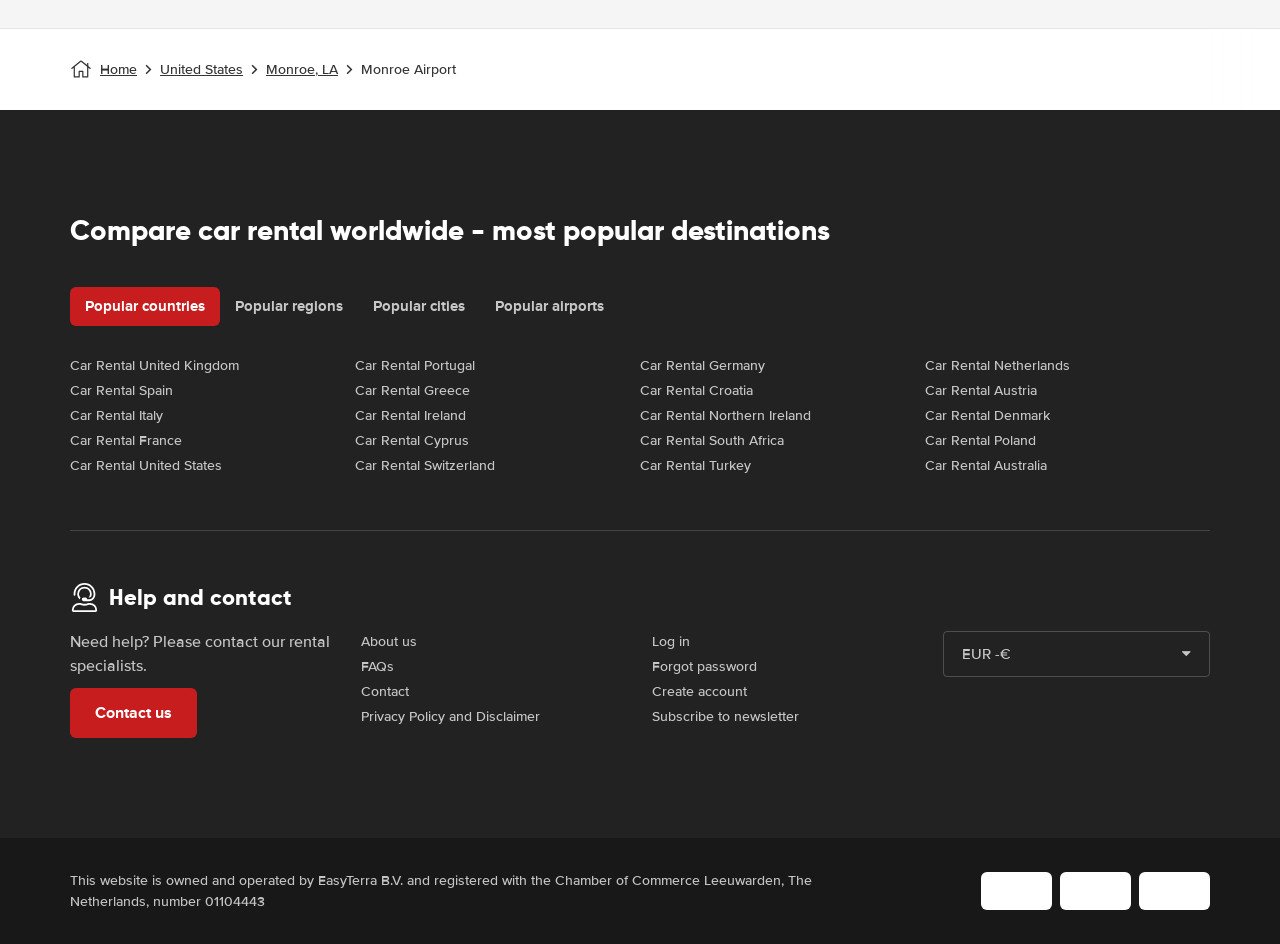Locate the bounding box coordinates of the area you need to click to fulfill this instruction: 'View more news in the 'BUSINESS' category'. The coordinates must be in the form of four float numbers ranging from 0 to 1: [left, top, right, bottom].

None